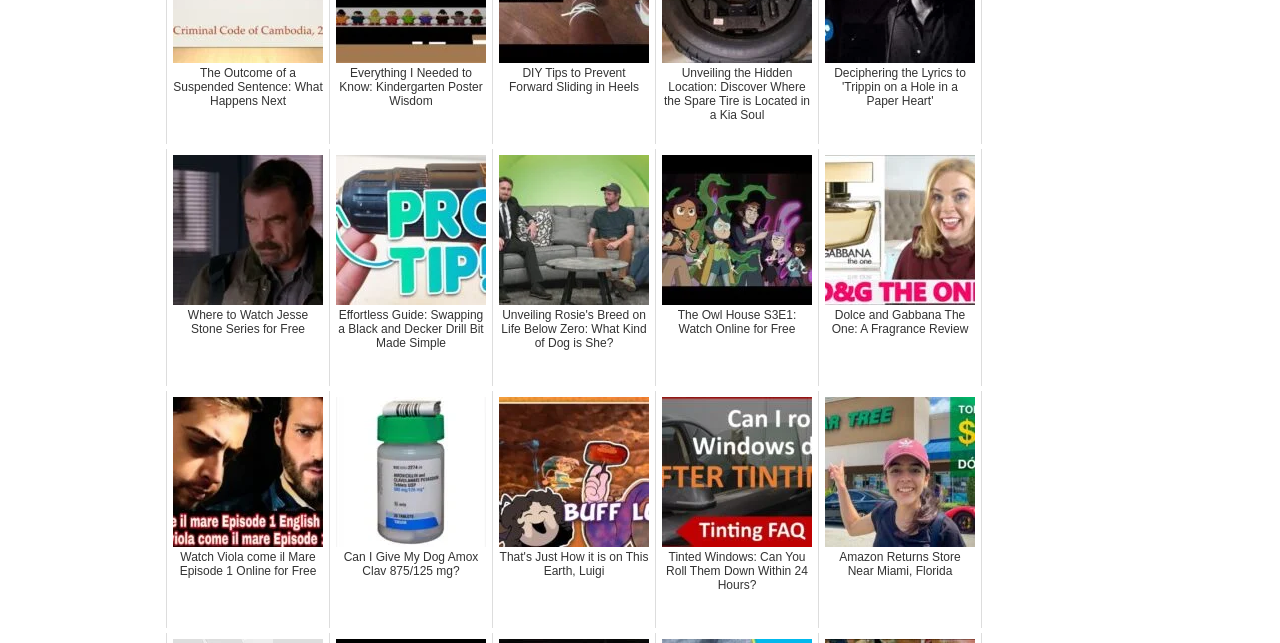What is the vertical position of the link 'Dolce and Gabbana The One: A Fragrance Review'?
Based on the visual information, provide a detailed and comprehensive answer.

The y1 and y2 coordinates of the link 'Dolce and Gabbana The One: A Fragrance Review' are 0.232 and 0.601, respectively. Since these values are less than 0.5, the link is positioned above the middle of the webpage.